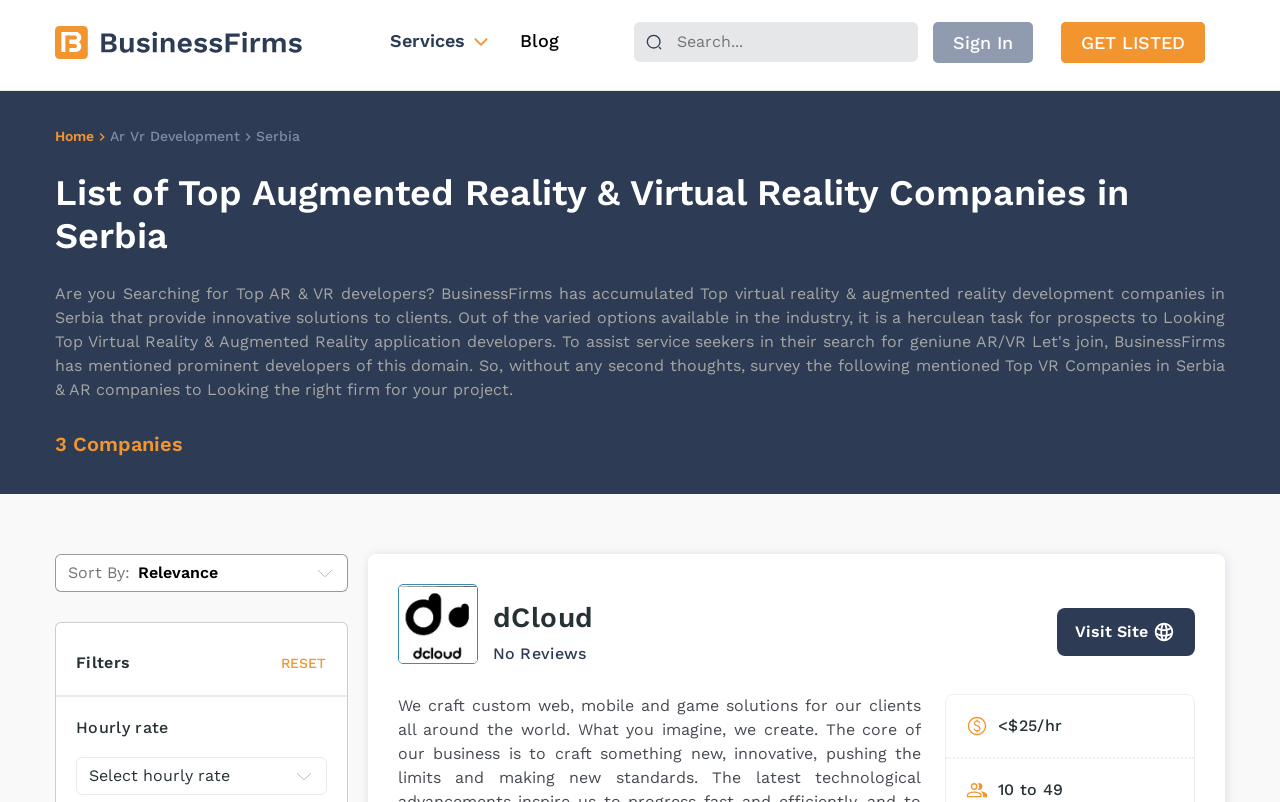Select the bounding box coordinates of the element I need to click to carry out the following instruction: "Click the 'Services' button".

[0.285, 0.006, 0.406, 0.099]